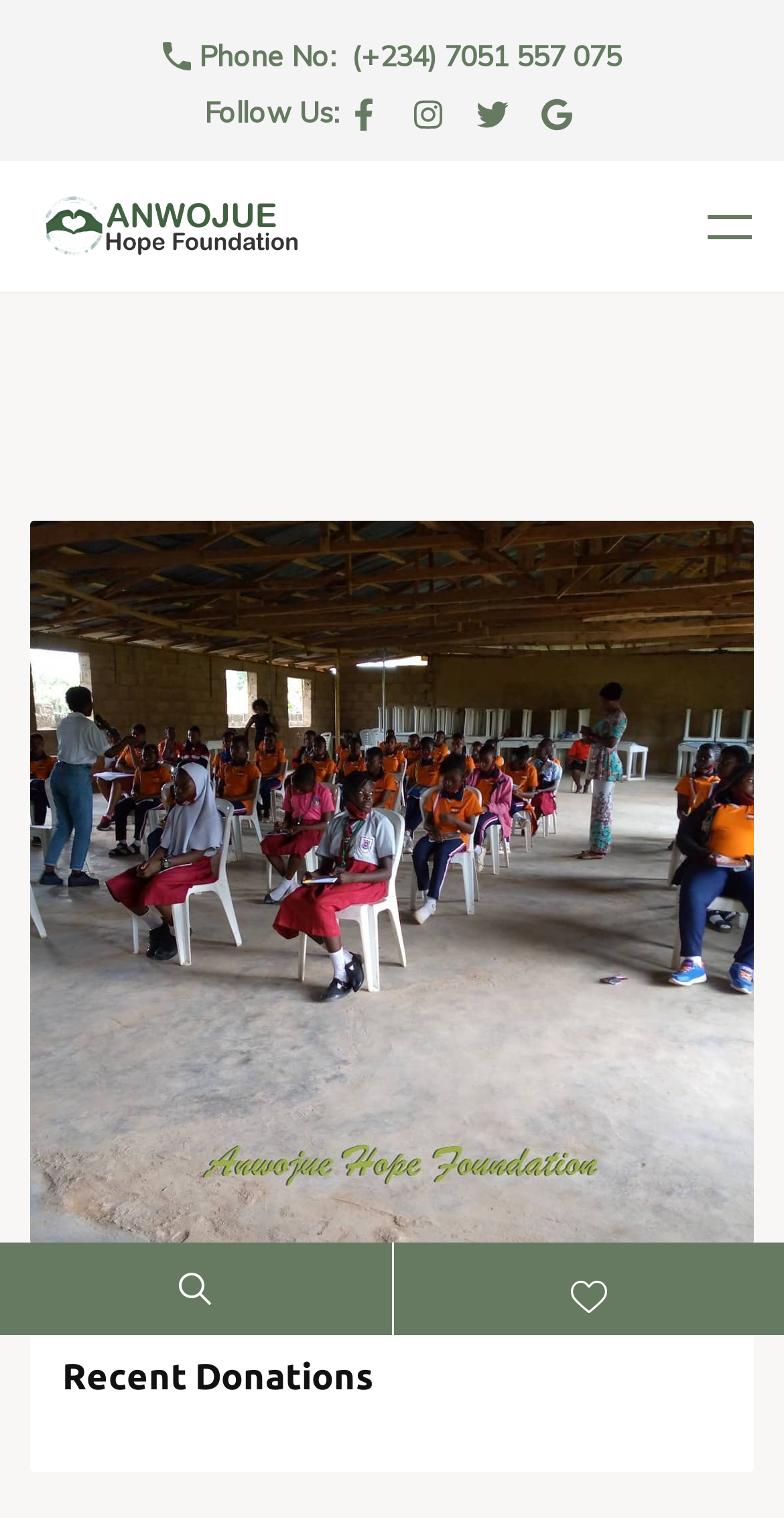What is the phone number to contact?
Please answer the question with as much detail and depth as you can.

I found the phone number by looking at the 'Phone No:' label and the corresponding link next to it, which contains the phone number.